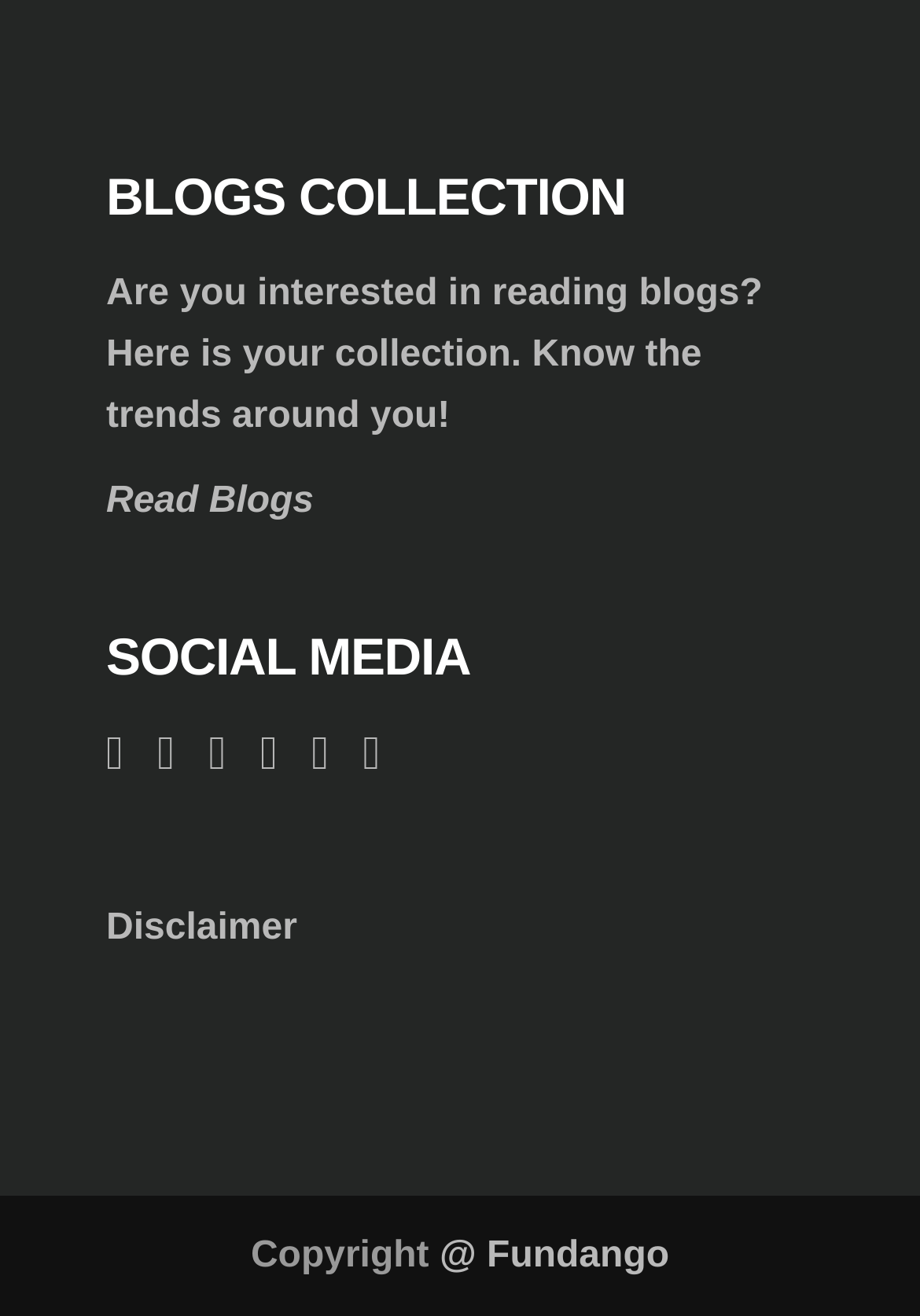Answer the question with a brief word or phrase:
What is the purpose of this webpage?

Read blogs